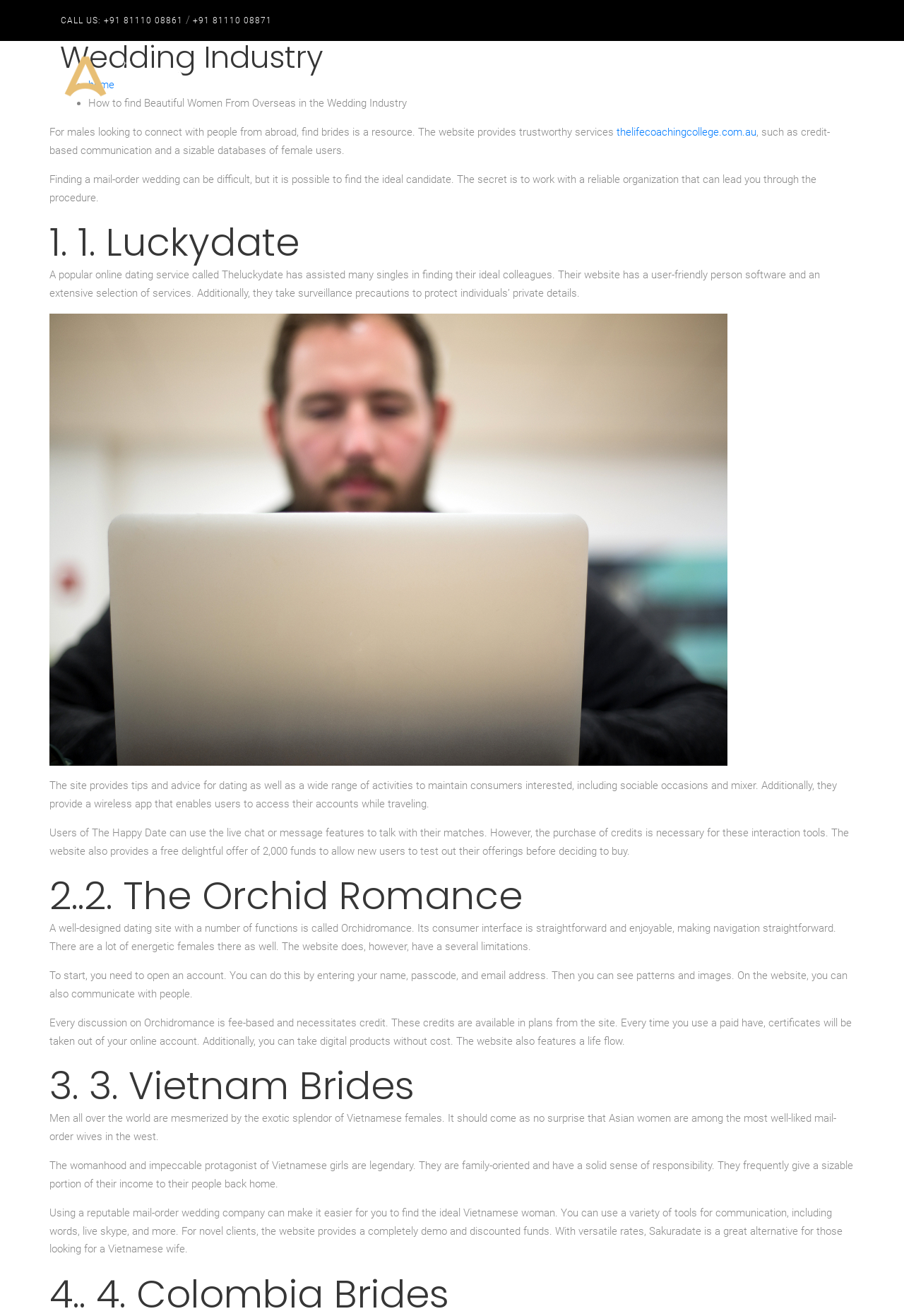Carefully observe the image and respond to the question with a detailed answer:
What is necessary to use communication tools on The Lucky Date?

According to the webpage, to use communication tools such as live chat or messaging on The Lucky Date, you need to purchase credits. The website offers a free trial of 2,000 funds for new users to test their services before deciding to buy.